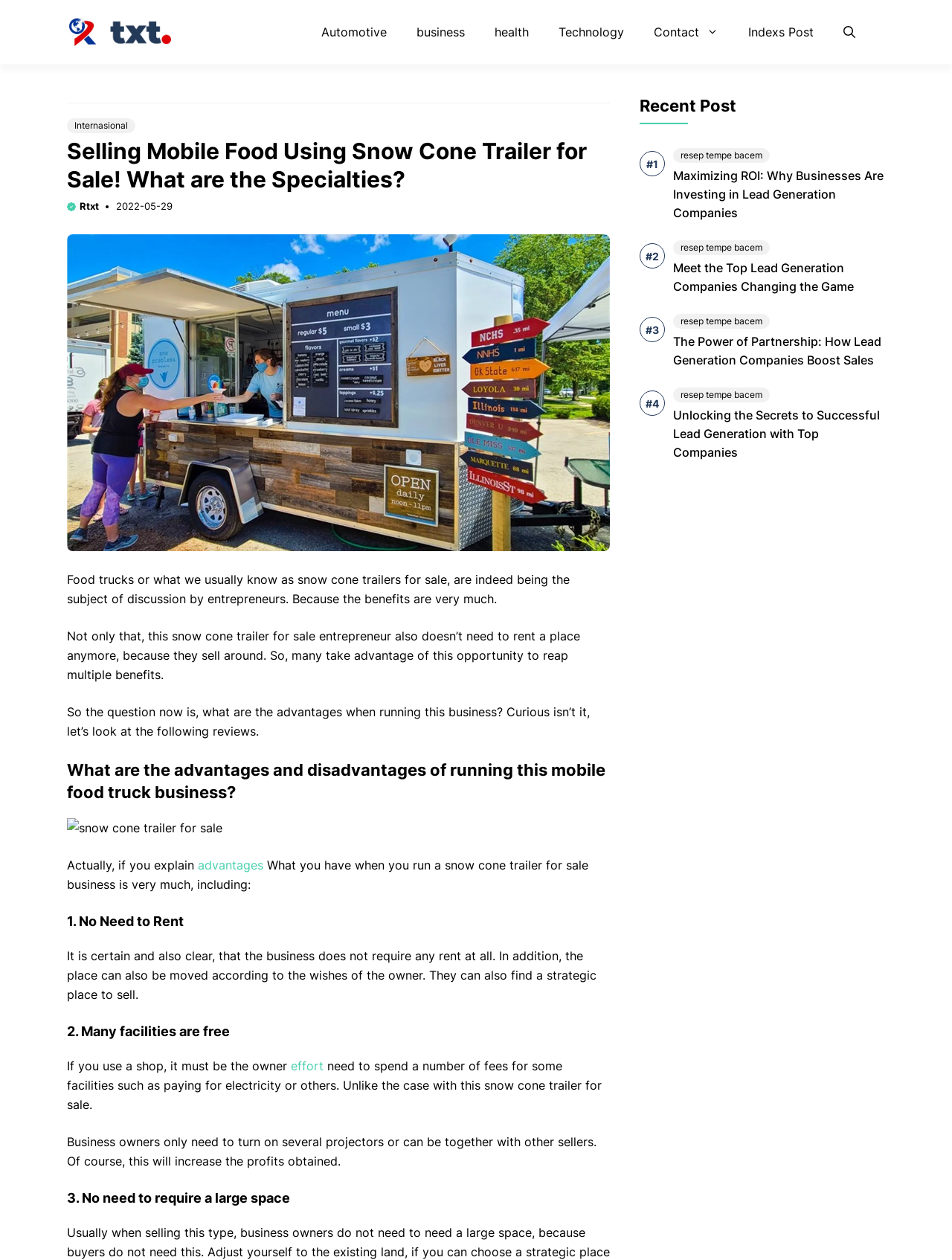Highlight the bounding box coordinates of the region I should click on to meet the following instruction: "View the 'Recent Post' section".

[0.672, 0.074, 0.773, 0.094]